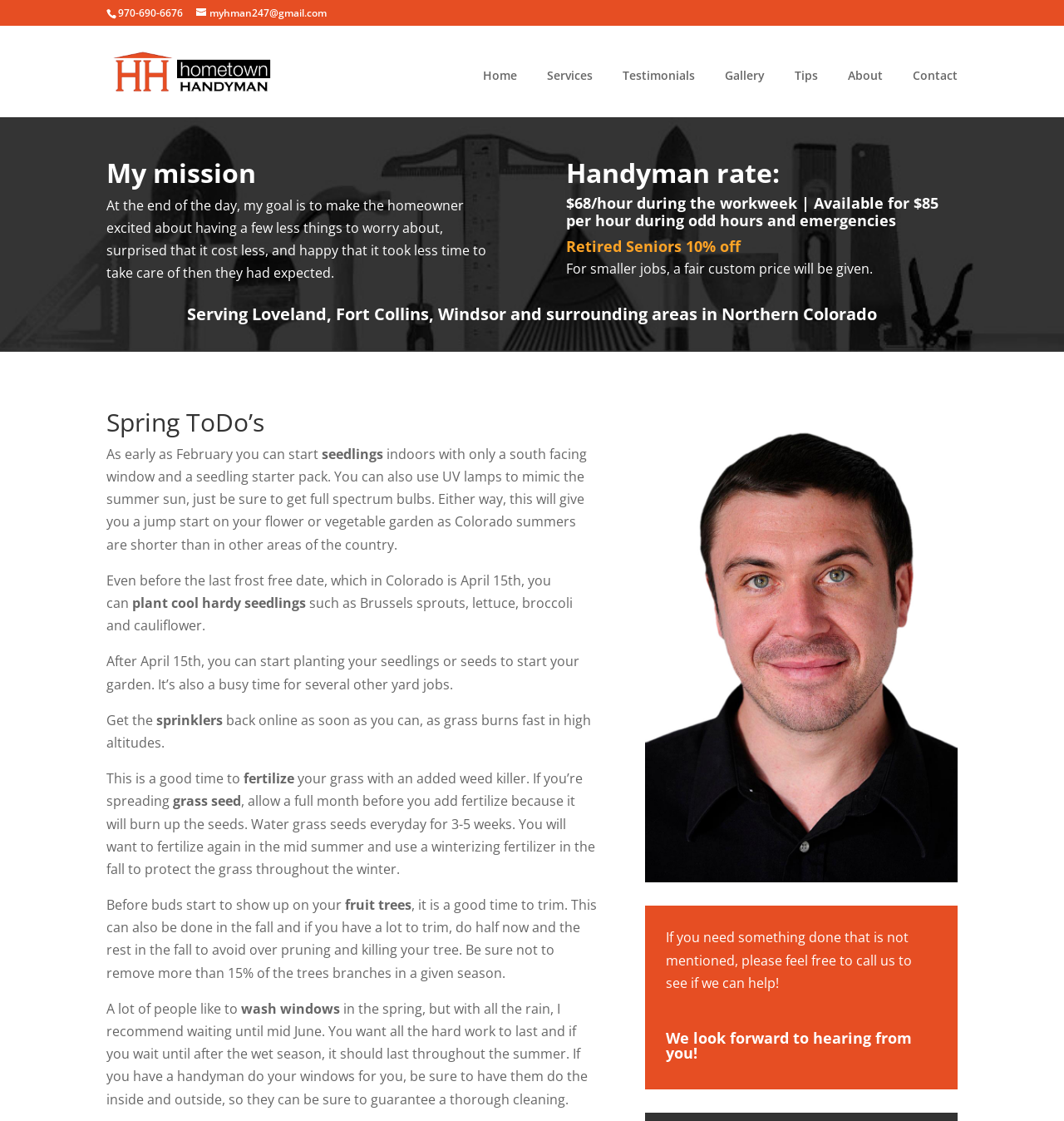Find the bounding box coordinates of the element you need to click on to perform this action: 'Navigate to the home page'. The coordinates should be represented by four float values between 0 and 1, in the format [left, top, right, bottom].

[0.454, 0.062, 0.486, 0.105]